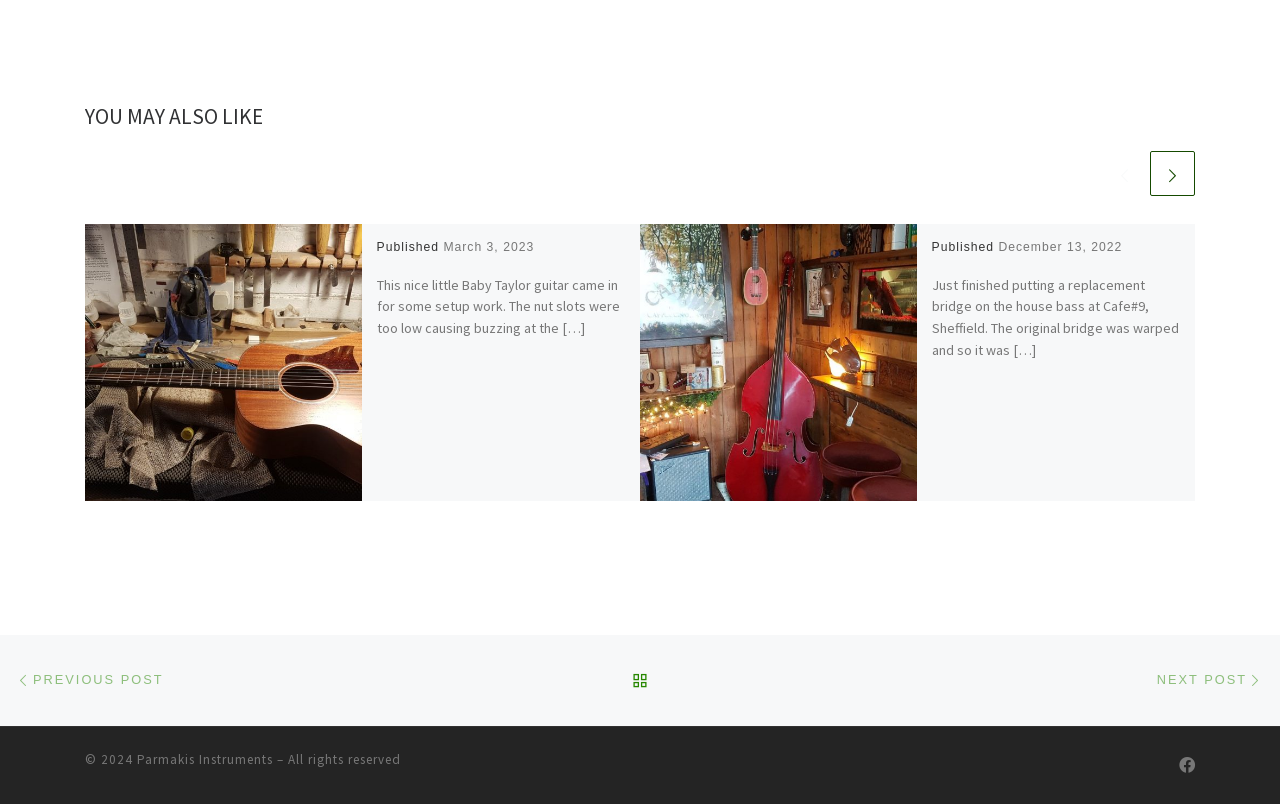Identify the bounding box coordinates of the element to click to follow this instruction: 'Go back to post list'. Ensure the coordinates are four float values between 0 and 1, provided as [left, top, right, bottom].

[0.492, 0.813, 0.508, 0.879]